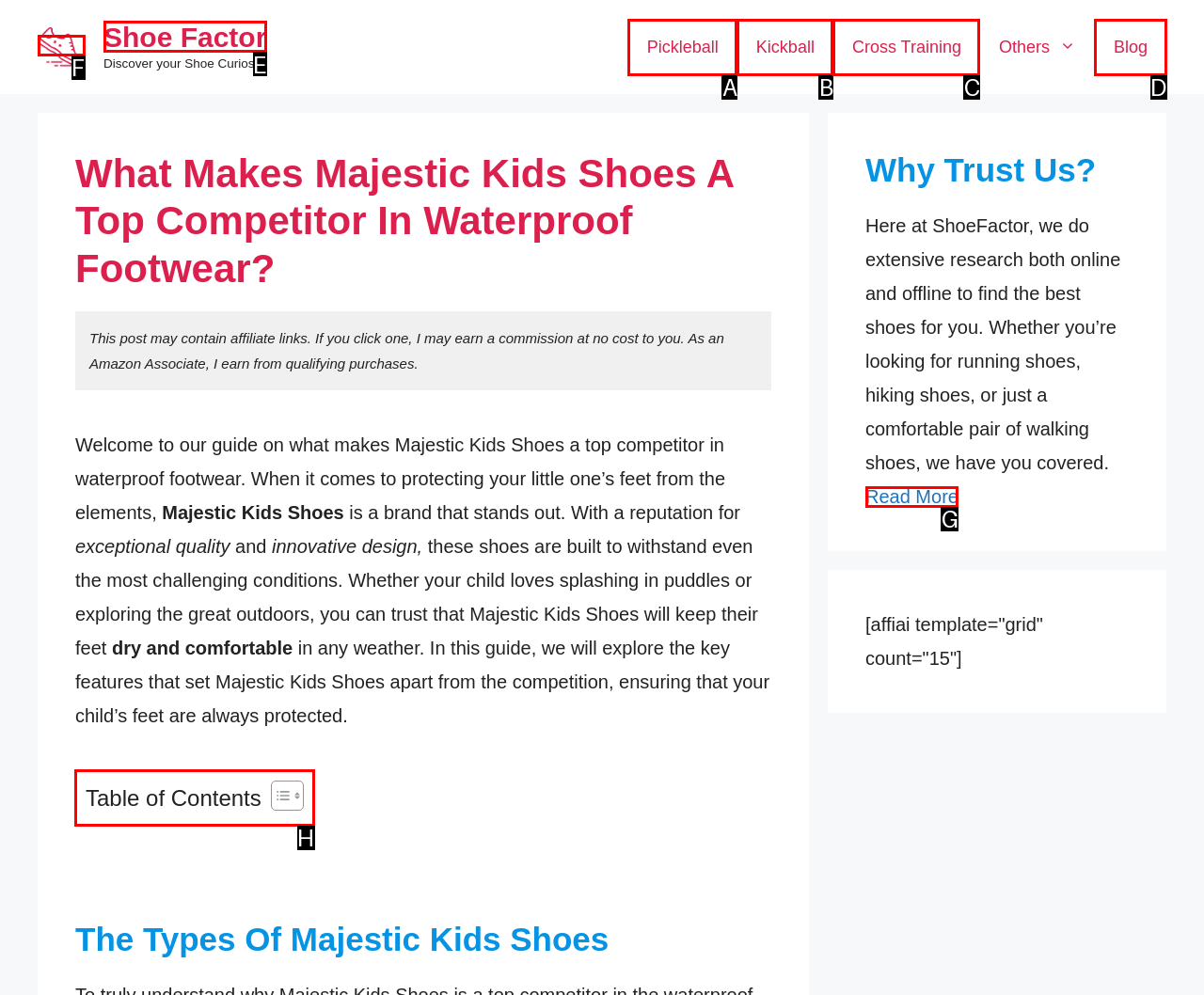Choose the HTML element that should be clicked to achieve this task: Explore the 'Table of Contents'
Respond with the letter of the correct choice.

H